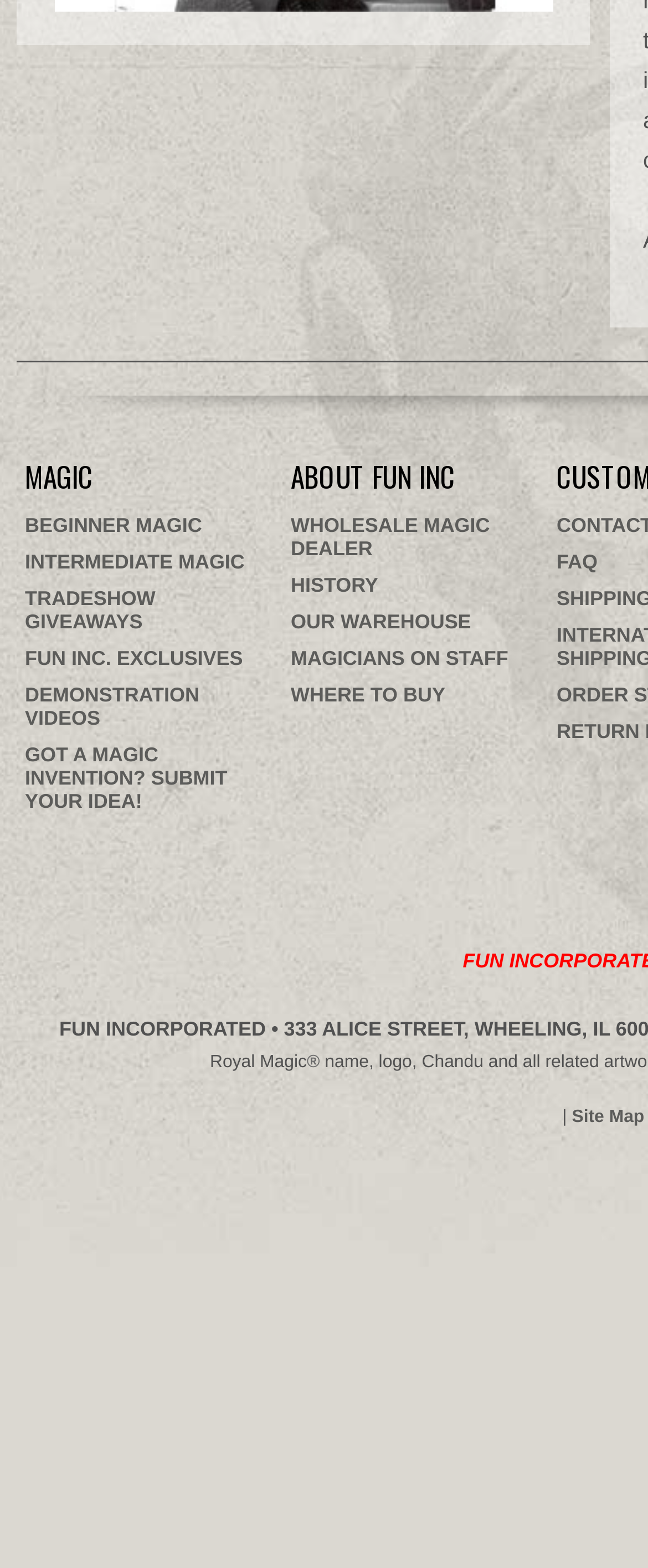Please give the bounding box coordinates of the area that should be clicked to fulfill the following instruction: "Check the Site Map". The coordinates should be in the format of four float numbers from 0 to 1, i.e., [left, top, right, bottom].

[0.882, 0.706, 0.994, 0.719]